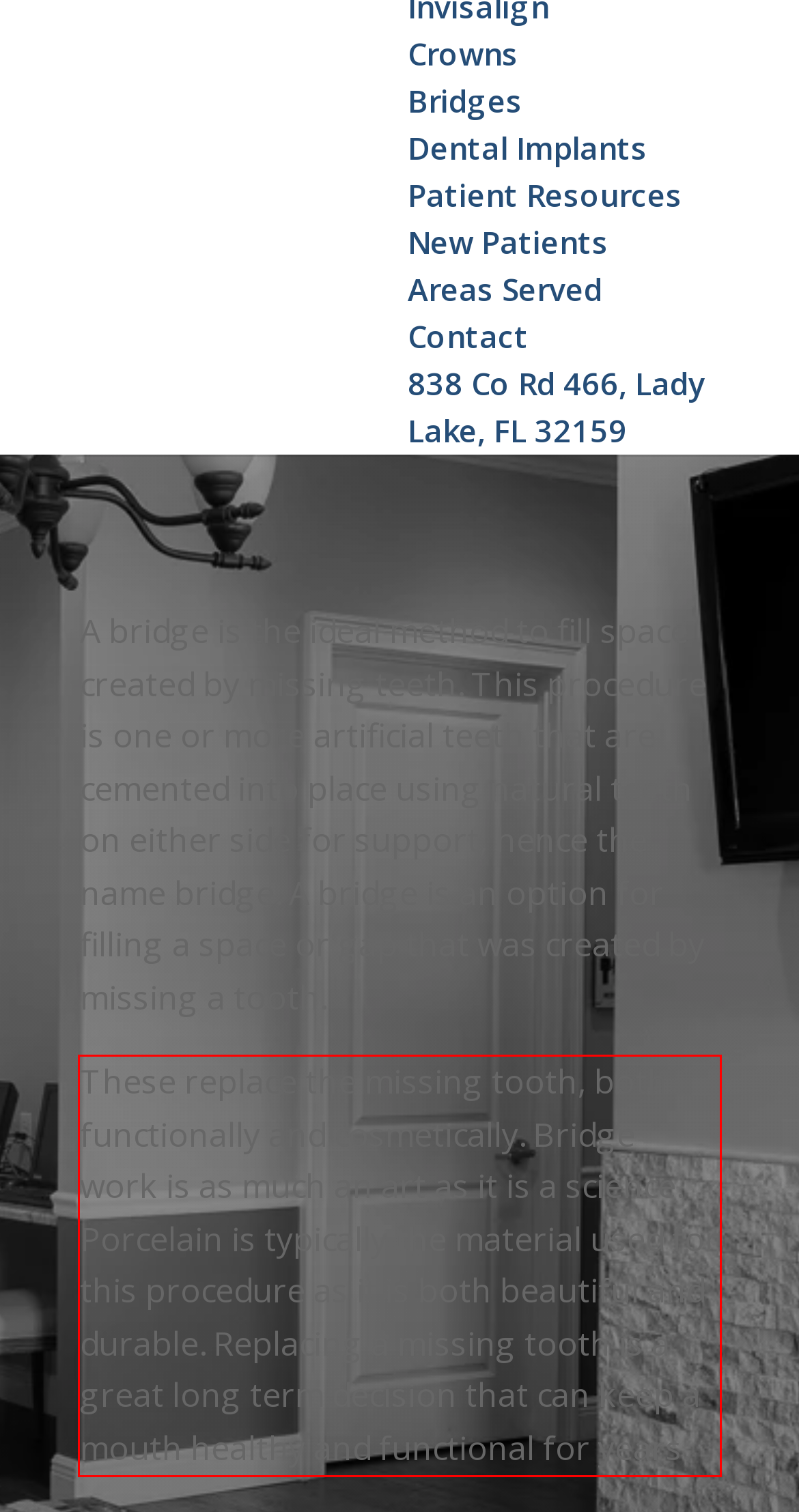You are provided with a webpage screenshot that includes a red rectangle bounding box. Extract the text content from within the bounding box using OCR.

These replace the missing tooth, both functionally and cosmetically. Bridge work is as much an art as it is a science. Porcelain is typically the material used for this procedure as it is both beautiful and durable. Replacing a missing tooth is a great long term decision that can keep a mouth healthy and functional for years.